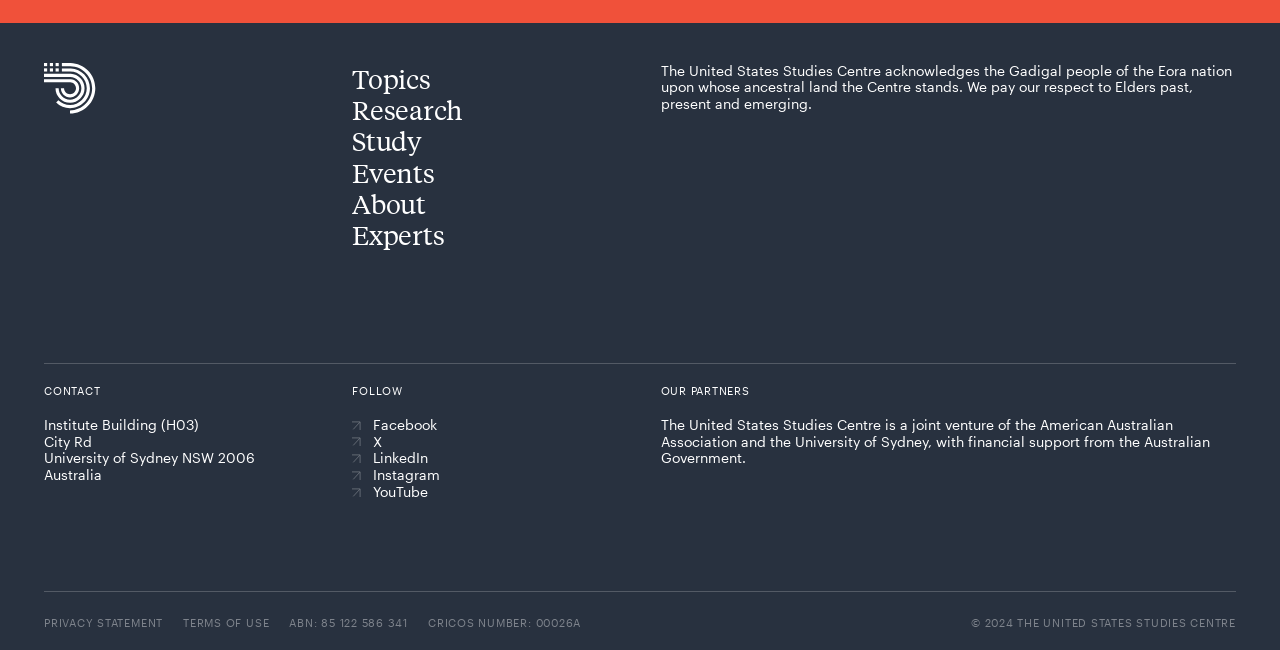What is the CRICOS number of the institution? Observe the screenshot and provide a one-word or short phrase answer.

00026A